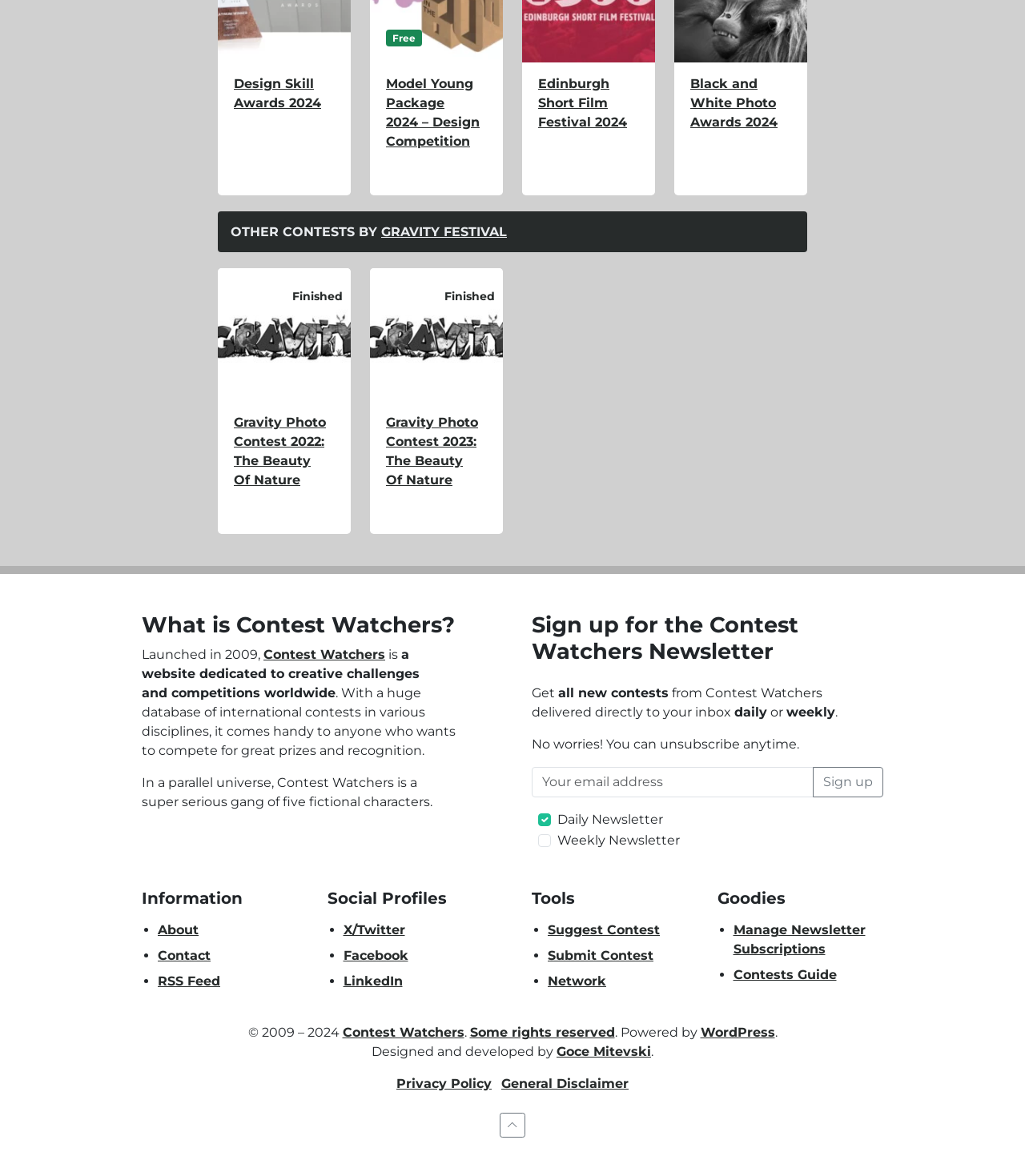Please identify the bounding box coordinates of the area that needs to be clicked to follow this instruction: "Click on the link to About".

[0.154, 0.784, 0.194, 0.797]